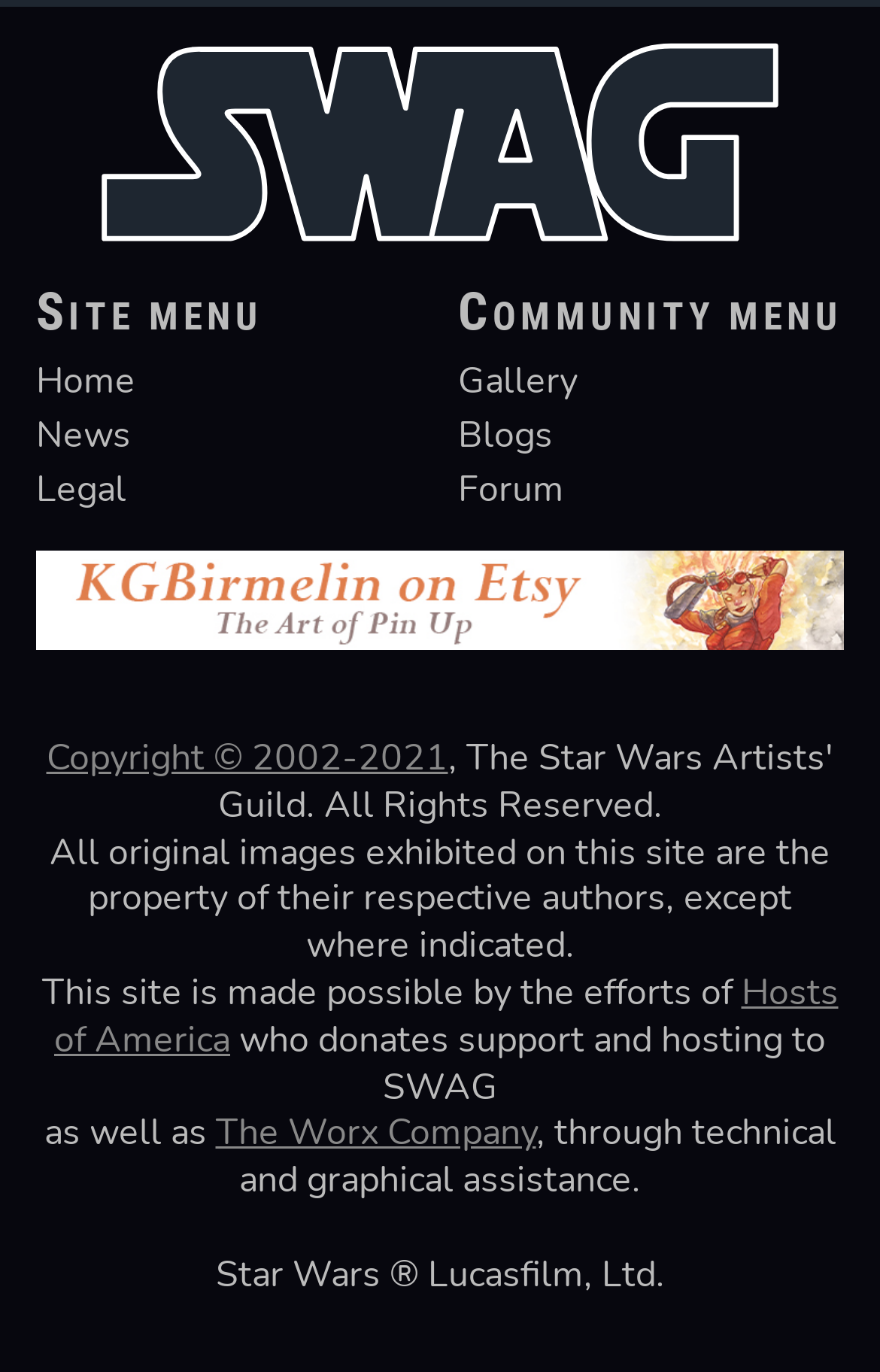Locate the bounding box coordinates for the element described below: "Copyright © 2002-2021". The coordinates must be four float values between 0 and 1, formatted as [left, top, right, bottom].

[0.053, 0.534, 0.509, 0.571]